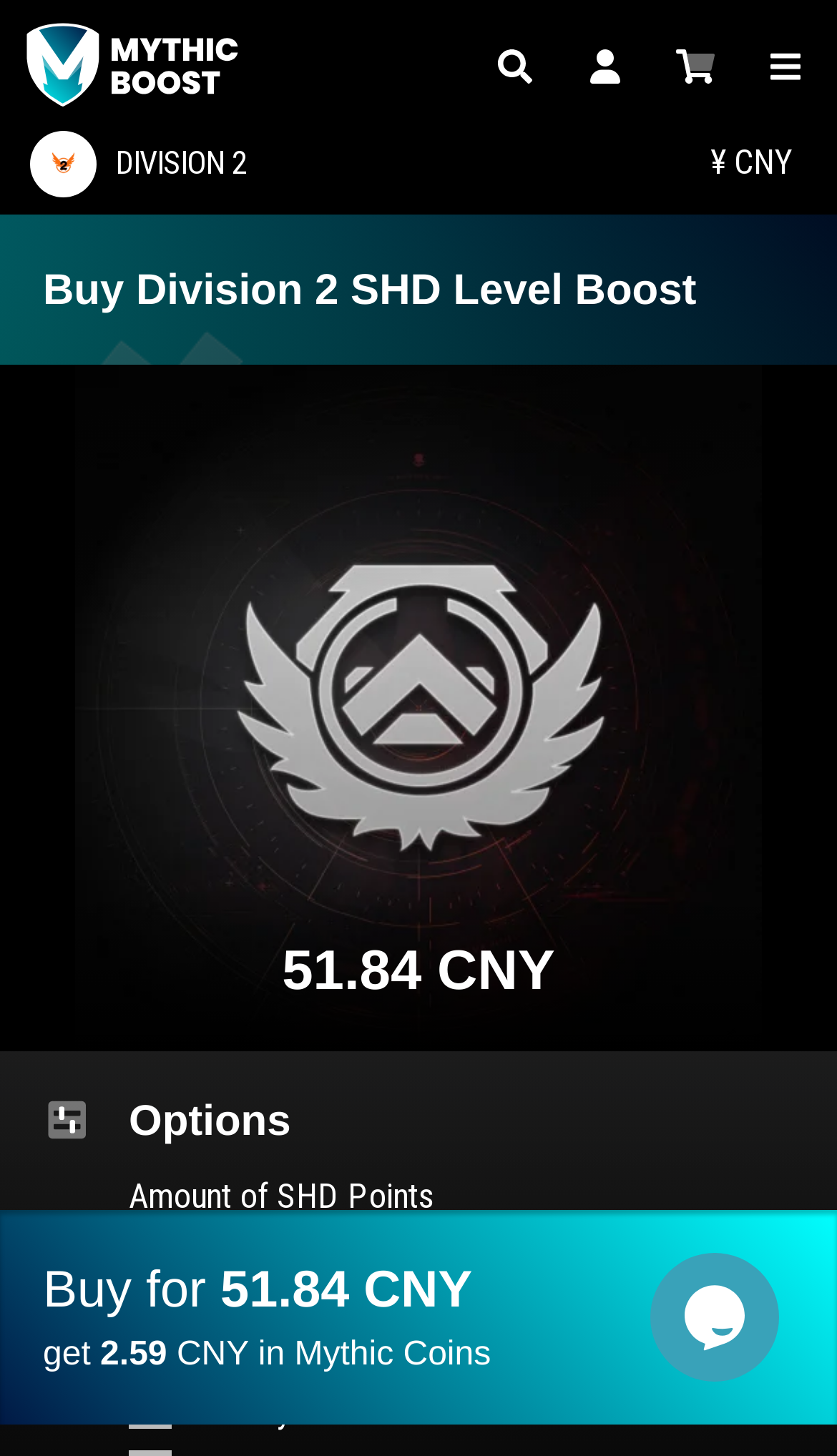What is the currency used on this website?
Based on the screenshot, answer the question with a single word or phrase.

CNY